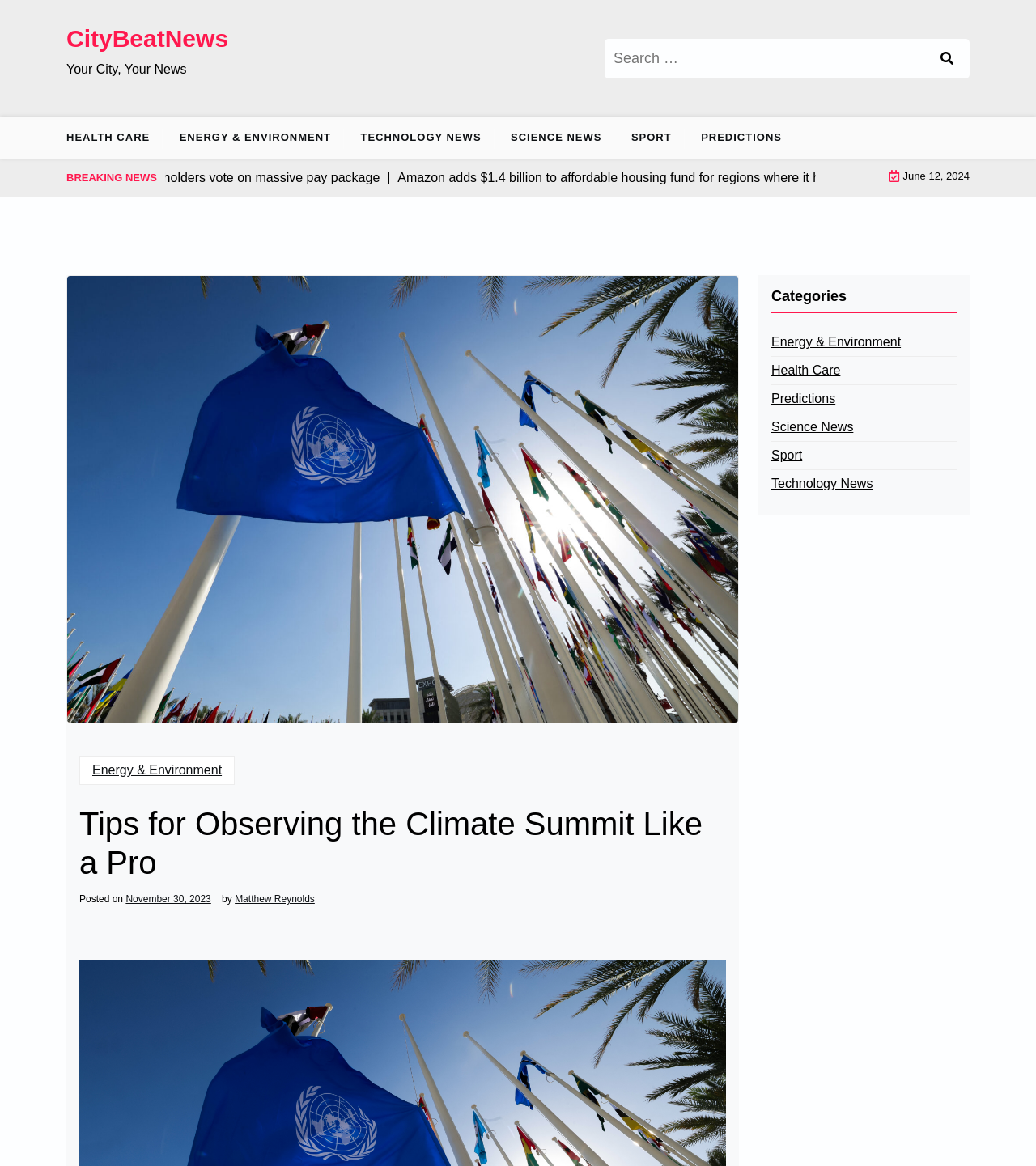Locate the bounding box coordinates of the item that should be clicked to fulfill the instruction: "Read the latest post".

None